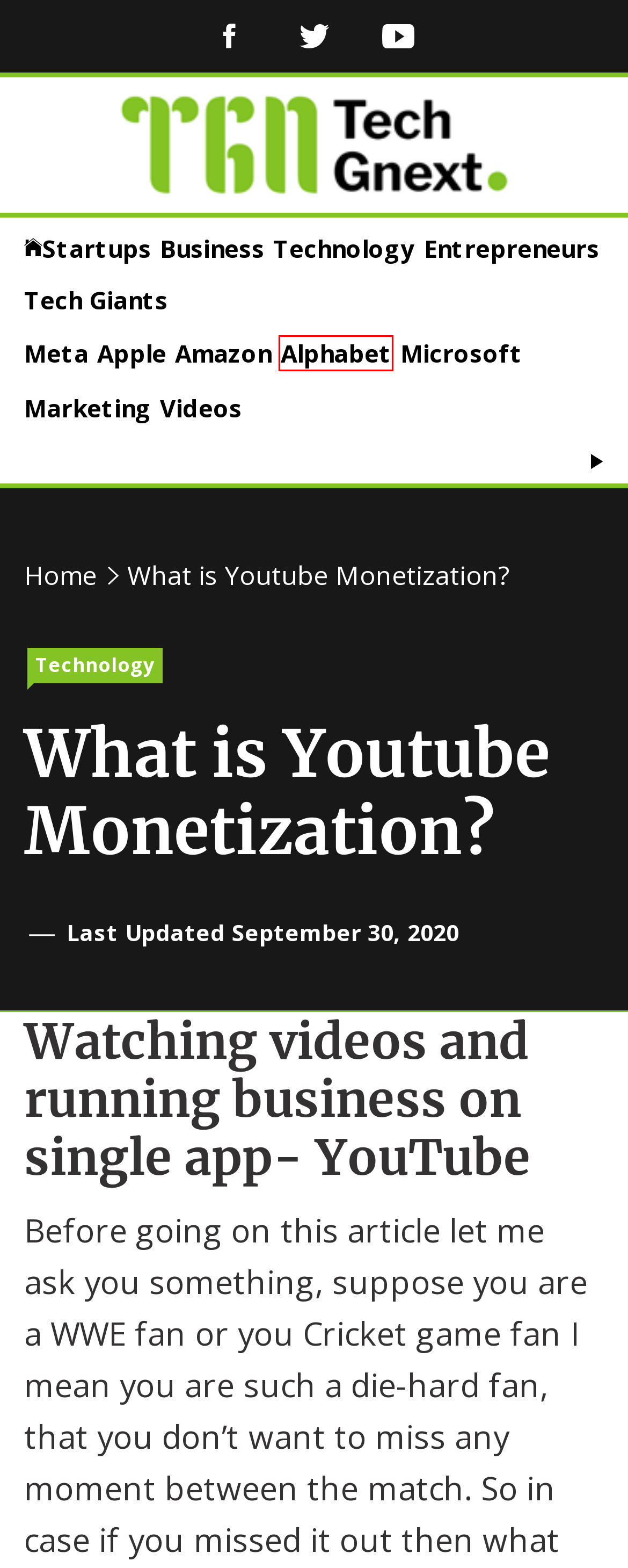Examine the screenshot of a webpage with a red bounding box around a specific UI element. Identify which webpage description best matches the new webpage that appears after clicking the element in the red bounding box. Here are the candidates:
A. Microsoft | TGN
B. Alphabet | TGN
C. TGN | Startups & Technology News Update
D. Business | TGN
E. Get in Touch | TGN
F. Apple | TGN
G. Technology | TGN
H. Videos | TGN

B